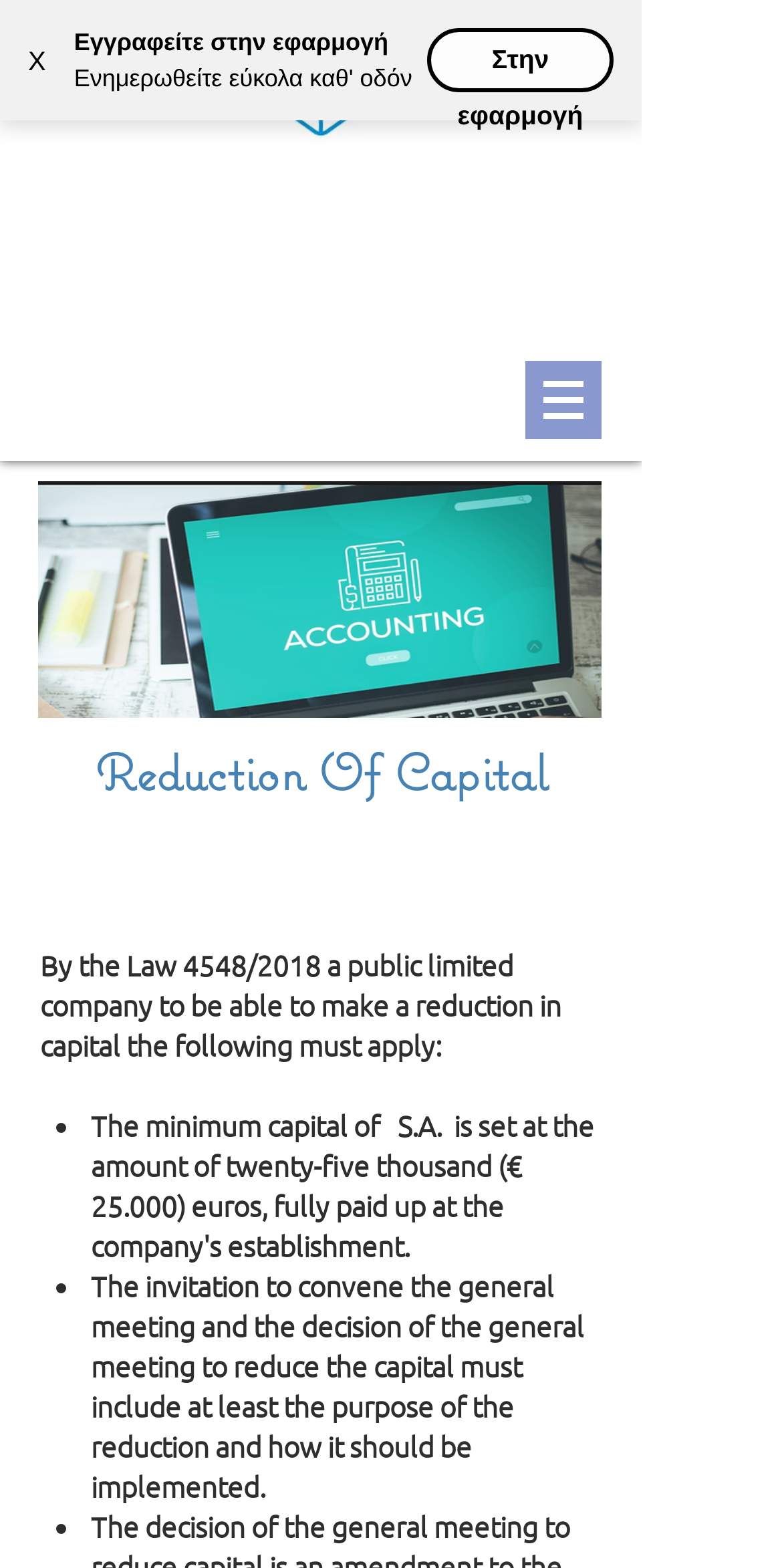Provide the bounding box coordinates of the HTML element described as: "X". The bounding box coordinates should be four float numbers between 0 and 1, i.e., [left, top, right, bottom].

[0.0, 0.011, 0.095, 0.066]